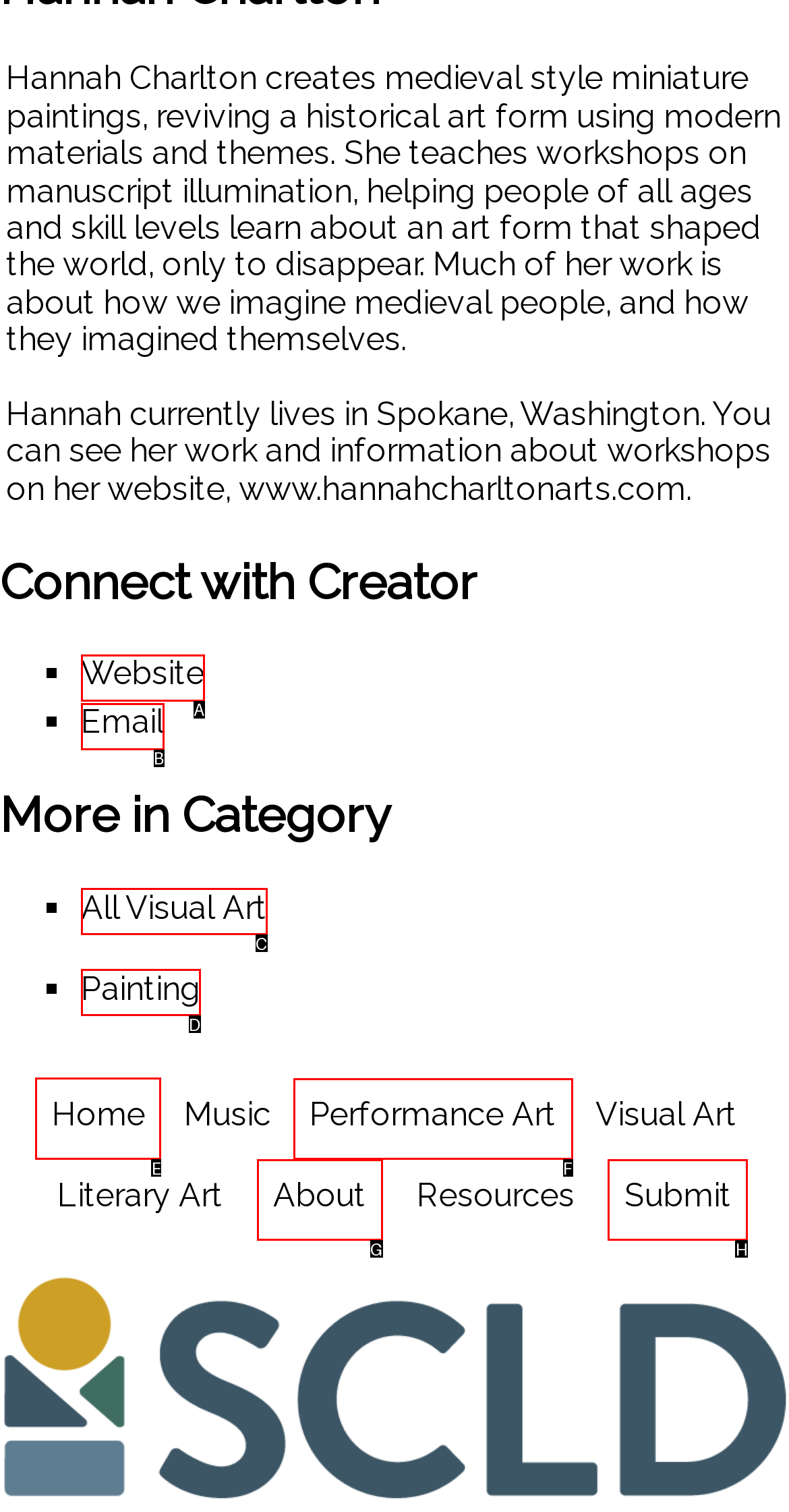Identify the letter of the correct UI element to fulfill the task: Go to the home page from the given options in the screenshot.

E